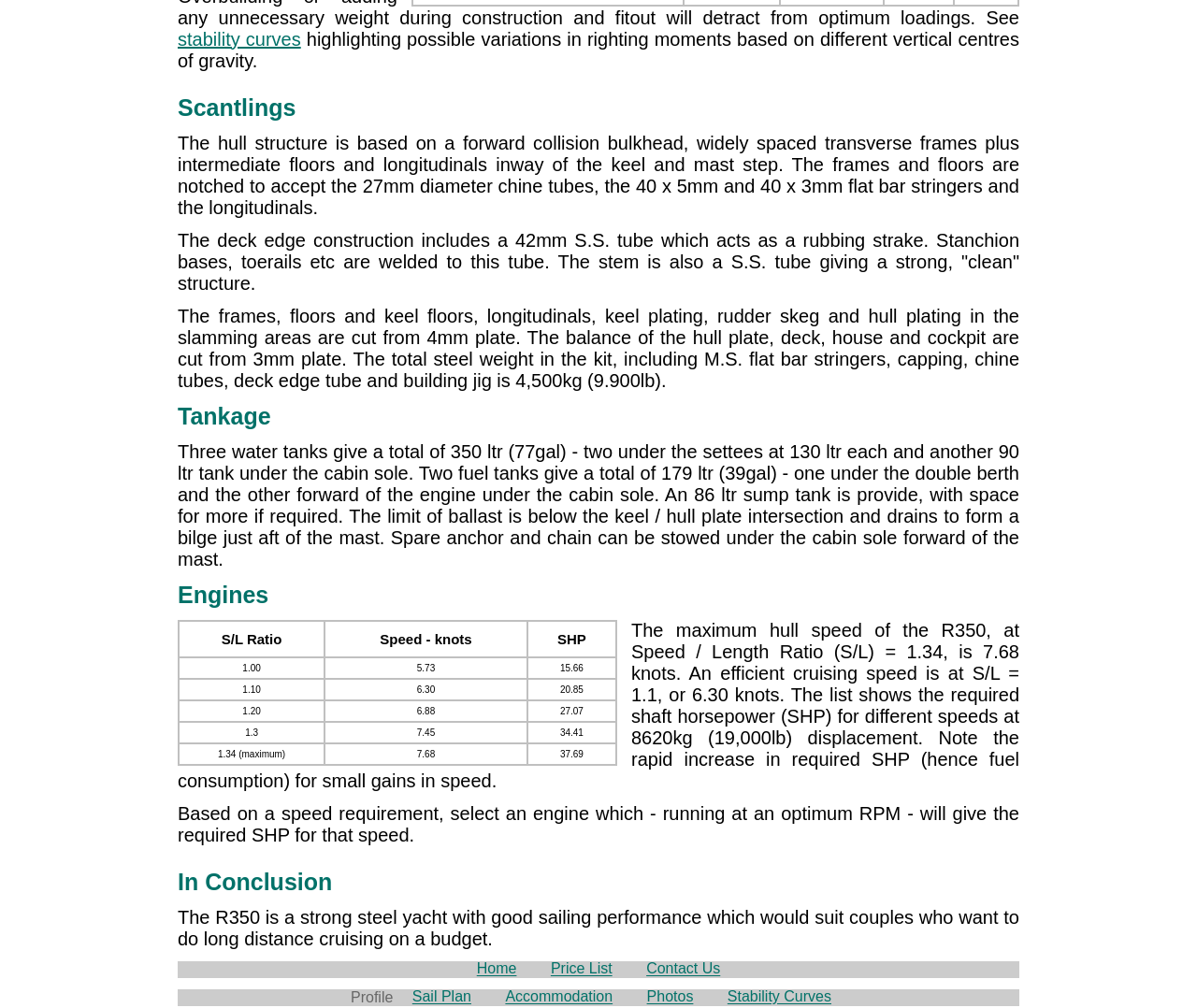Find the bounding box coordinates for the area you need to click to carry out the instruction: "Go to Sacramento Valley Union Labor Bulletin". The coordinates should be four float numbers between 0 and 1, indicated as [left, top, right, bottom].

None